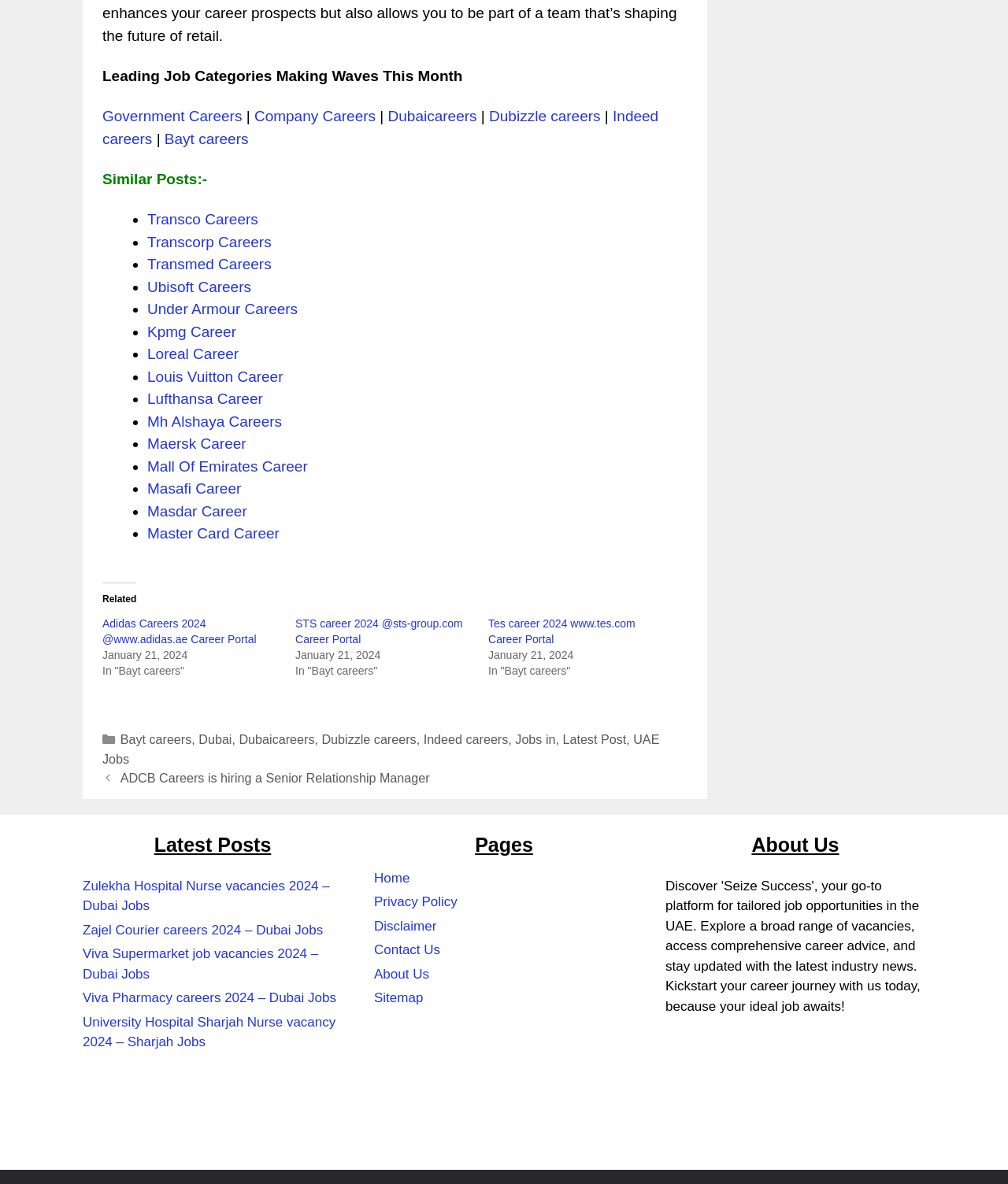What is the purpose of the 'Similar Posts' section?
Please use the visual content to give a single word or phrase answer.

To show related job posts